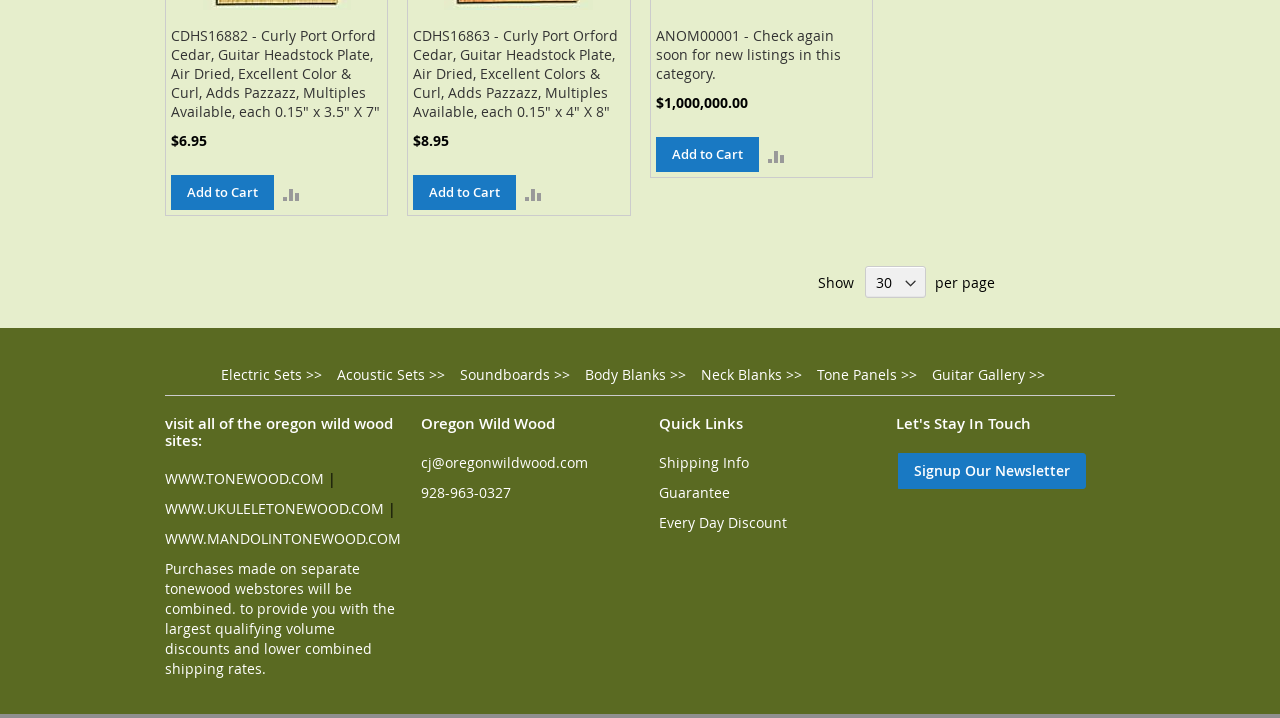Please mark the clickable region by giving the bounding box coordinates needed to complete this instruction: "Add CDHS16882 to cart".

[0.134, 0.244, 0.214, 0.293]